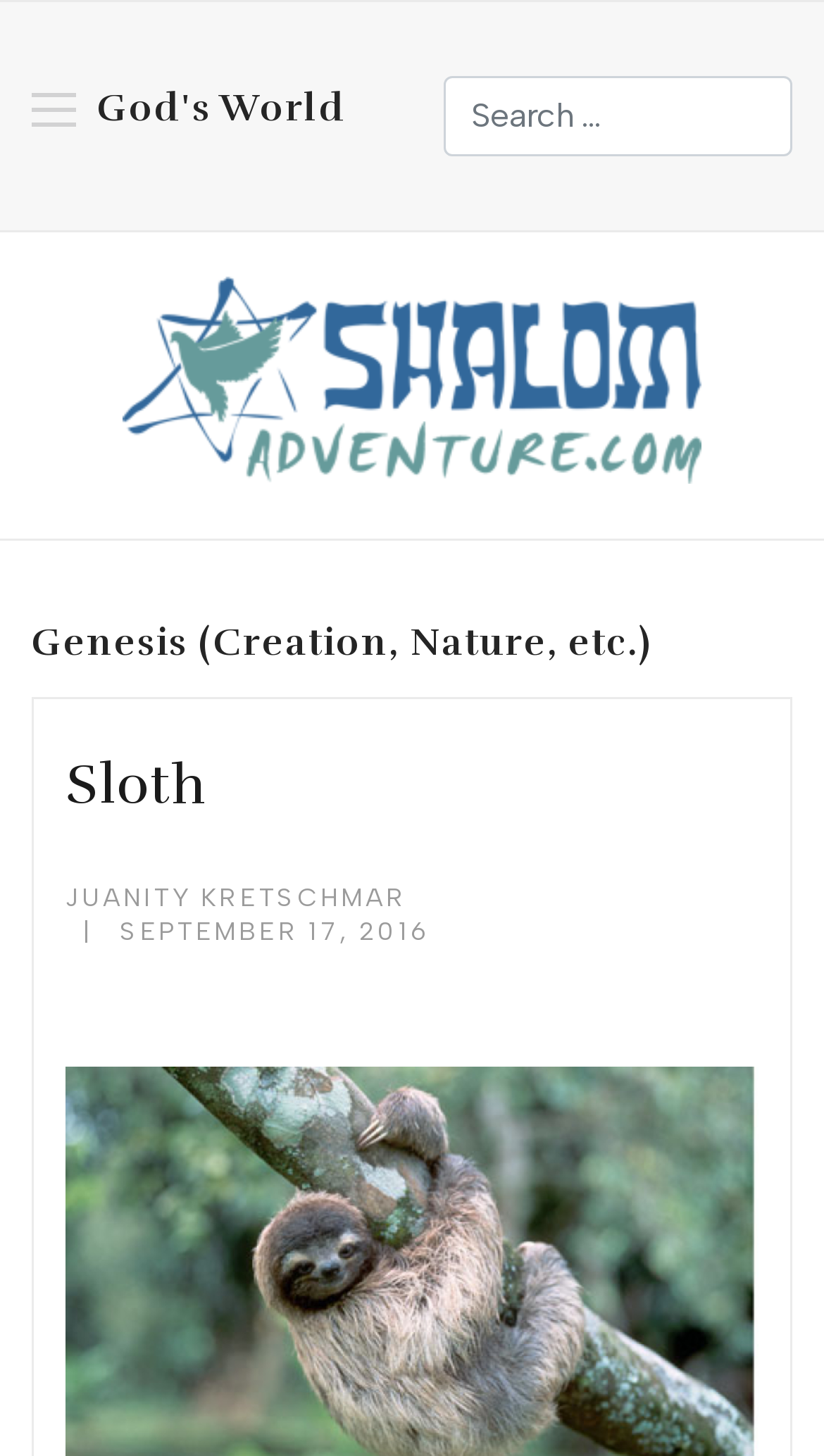Provide the bounding box coordinates of the HTML element this sentence describes: "Genesis (Creation, Nature, etc.)". The bounding box coordinates consist of four float numbers between 0 and 1, i.e., [left, top, right, bottom].

[0.038, 0.425, 0.792, 0.457]